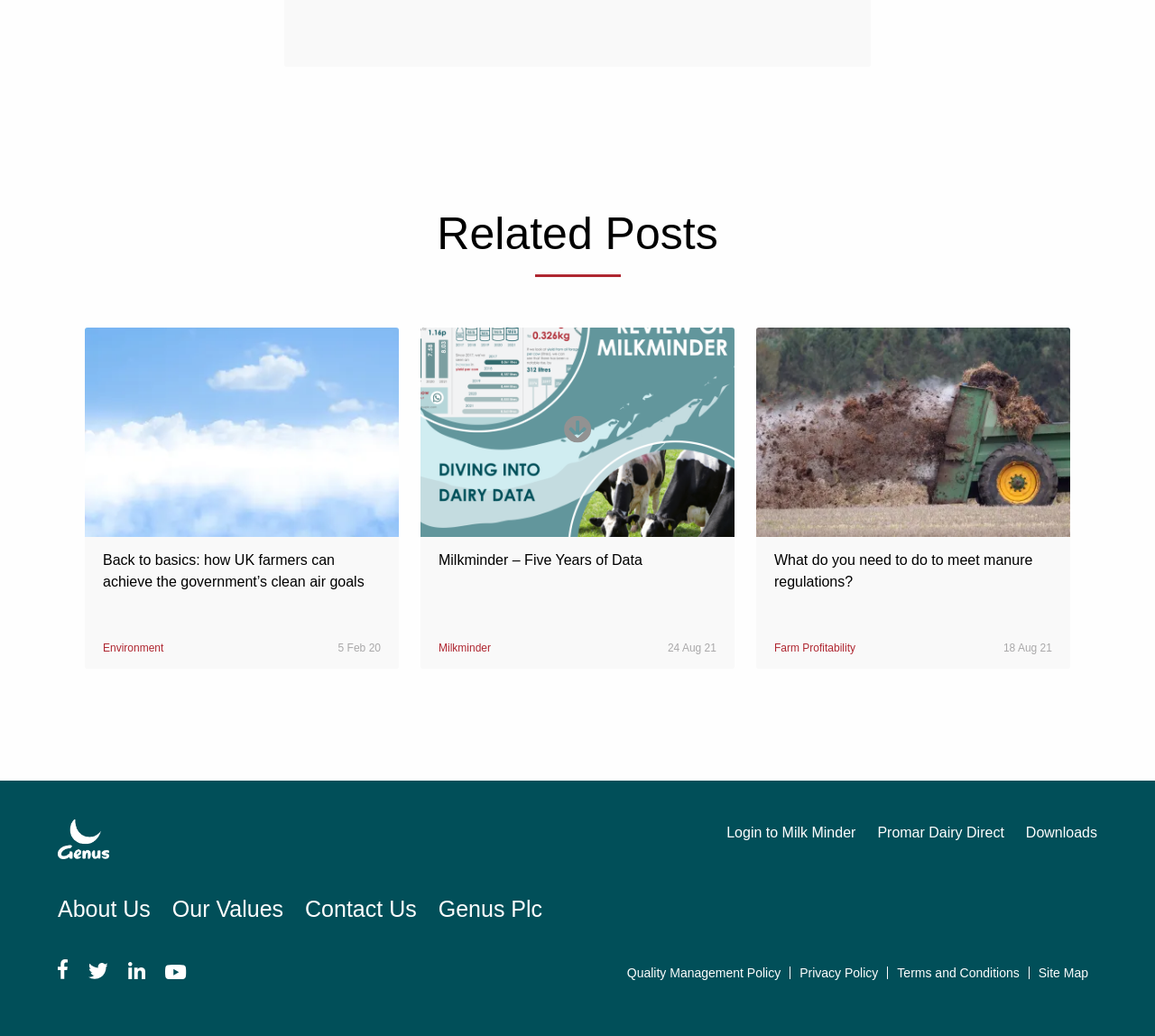Locate the bounding box coordinates of the clickable region to complete the following instruction: "Read 'Quality Management Policy'."

[0.535, 0.933, 0.685, 0.945]